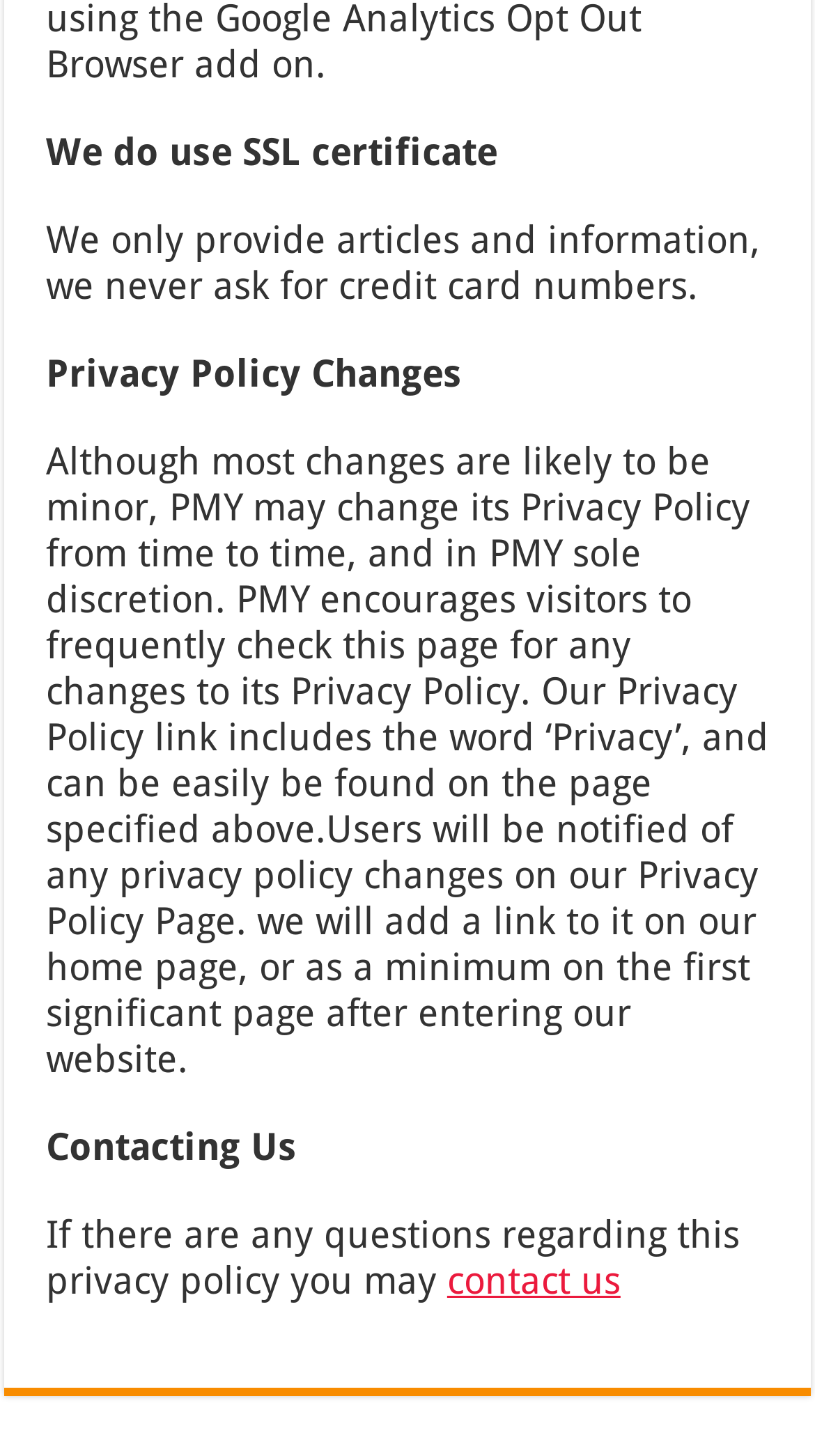Reply to the question with a single word or phrase:
What is the purpose of the SSL certificate?

Security